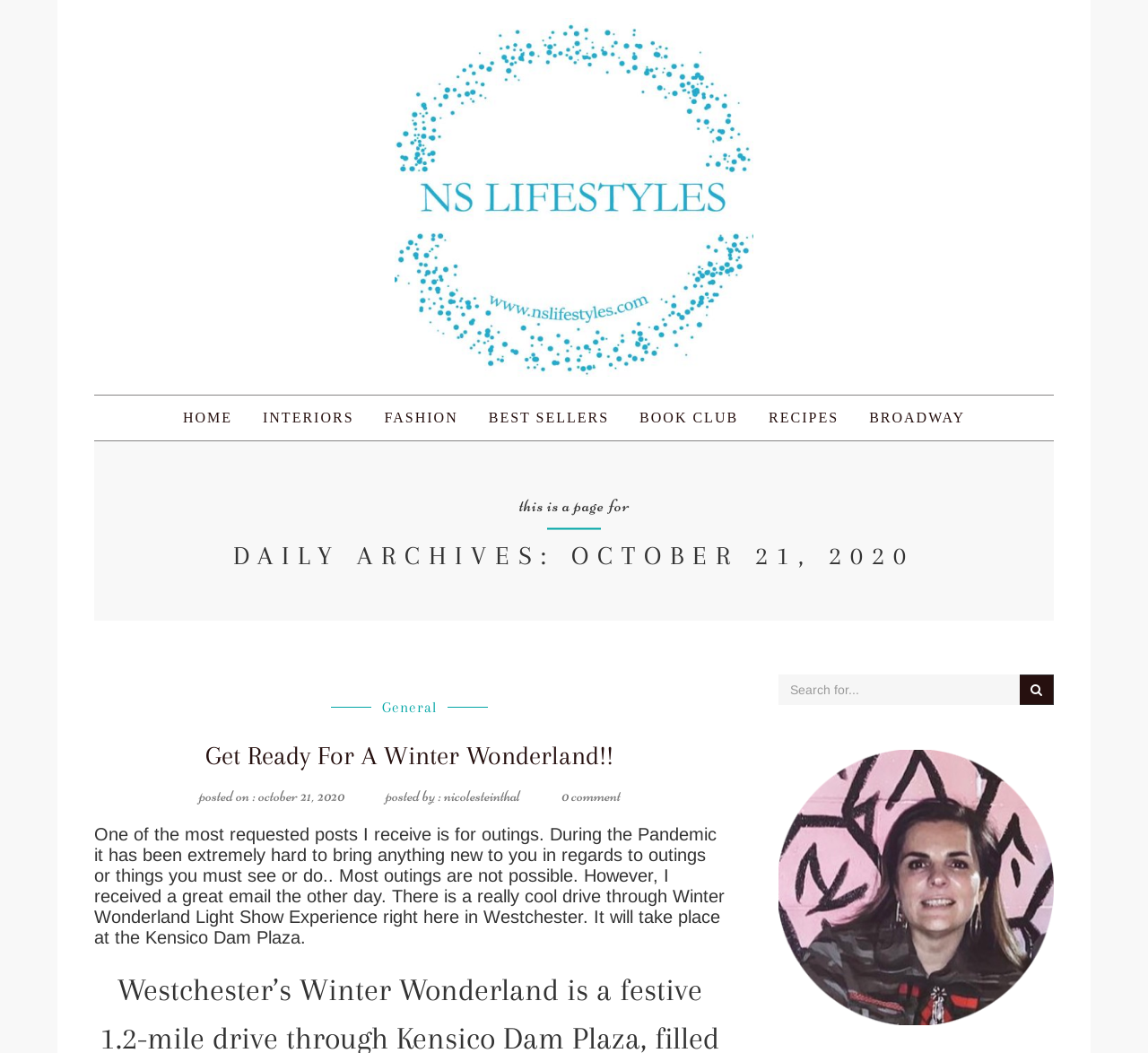Provide a single word or phrase to answer the given question: 
How many comments are there on the post?

0